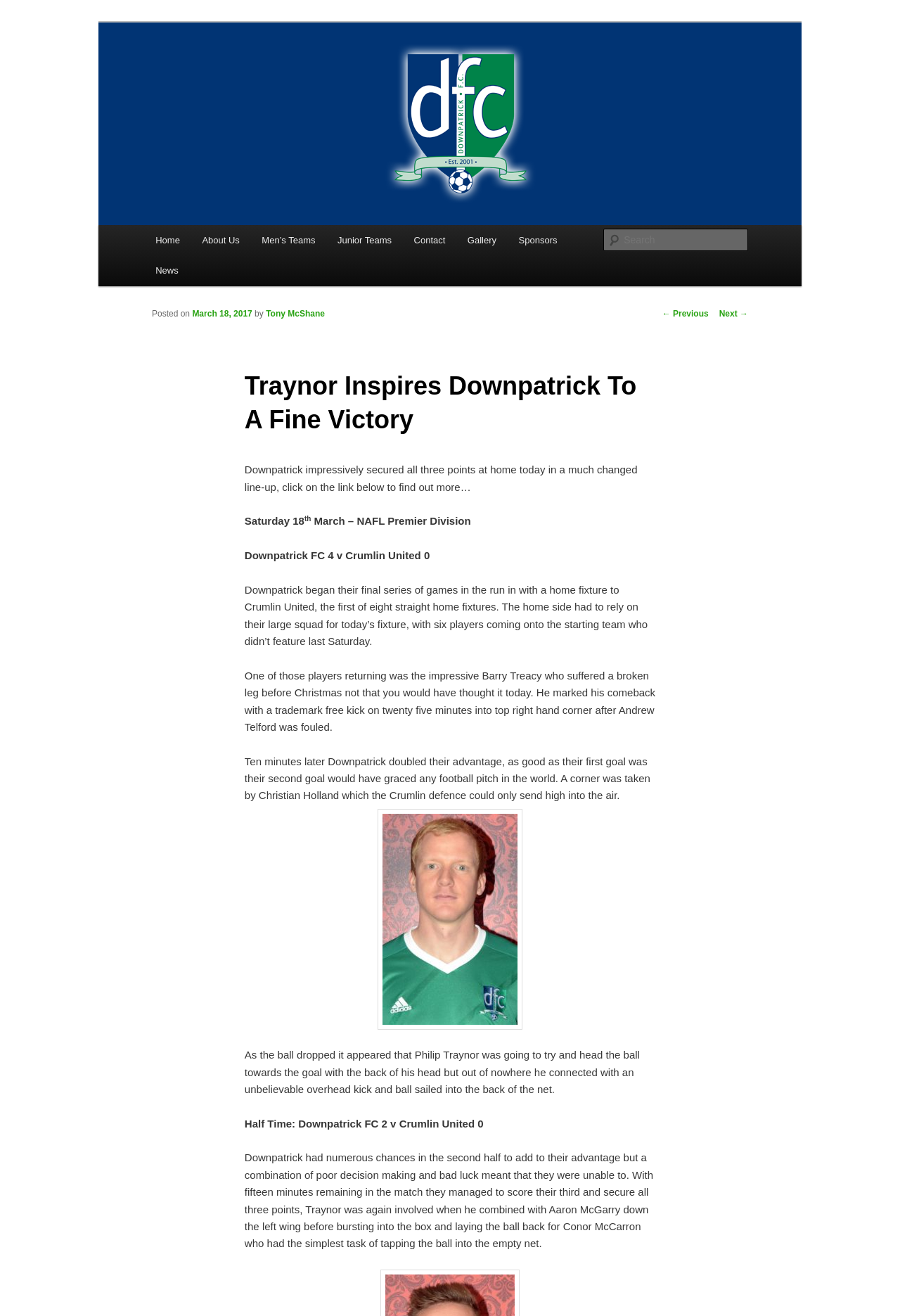What is the date of the match?
Provide a detailed and extensive answer to the question.

I determined the answer by looking at the link element 'March 18, 2017' which is associated with the text 'Posted on', indicating that it is the date of the match.